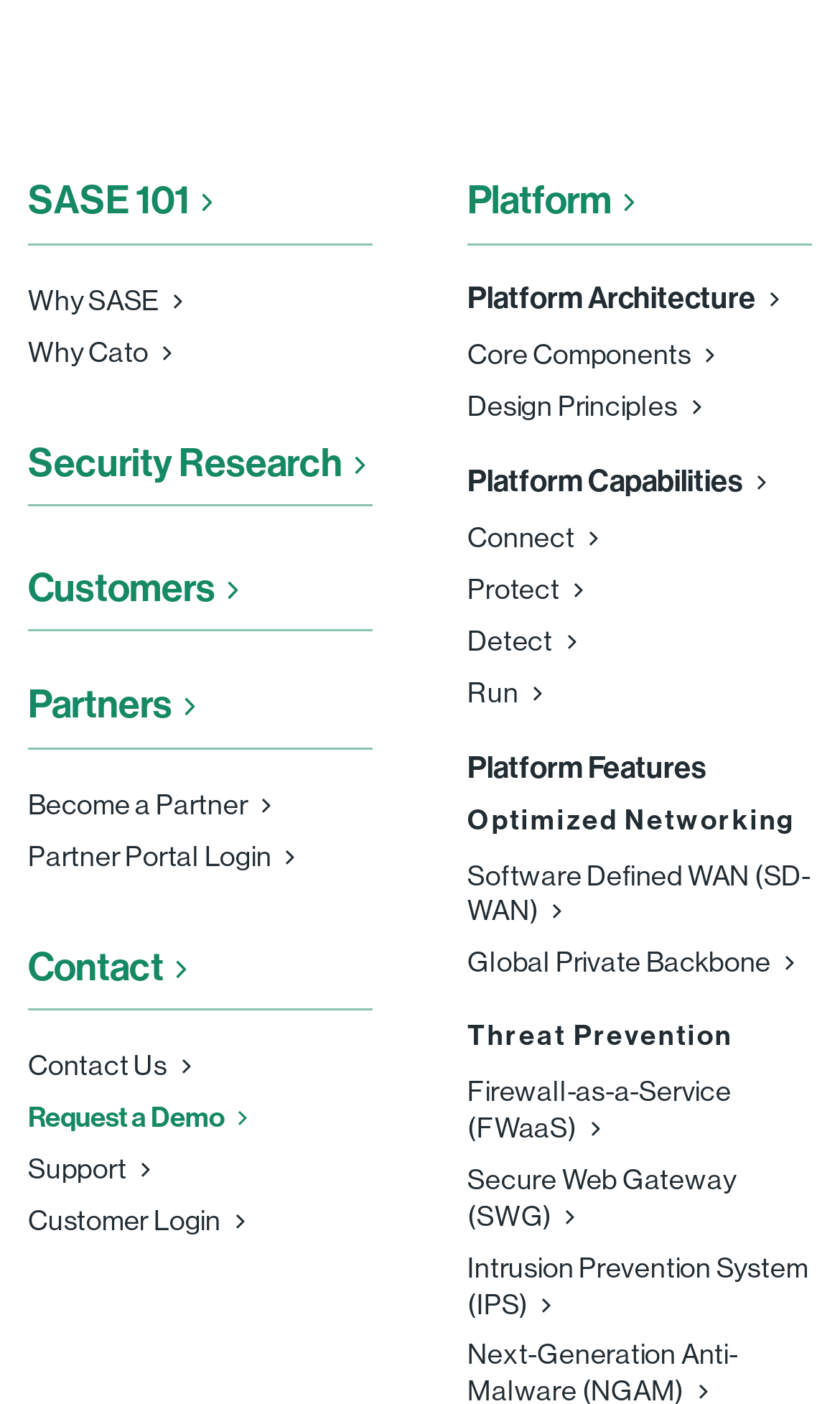Using the details from the image, please elaborate on the following question: What is the purpose of the 'Request a Demo' link?

The 'Request a Demo' link is likely used to request a demonstration of the platform or its features. This can be inferred from the link's text and its position among other links related to contacting the company or learning more about the platform.